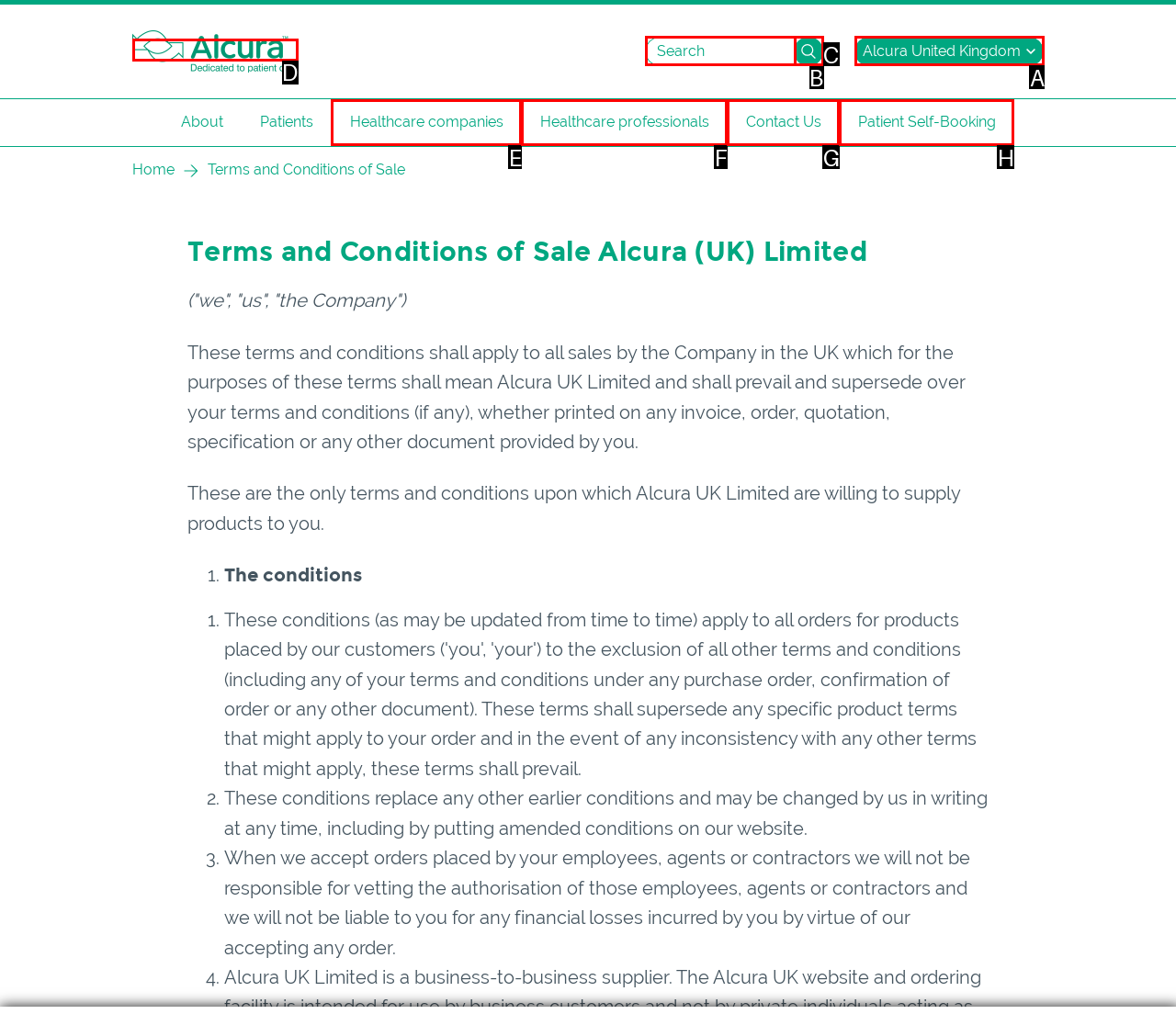Select the letter associated with the UI element you need to click to perform the following action: Select a country from the dropdown
Reply with the correct letter from the options provided.

A